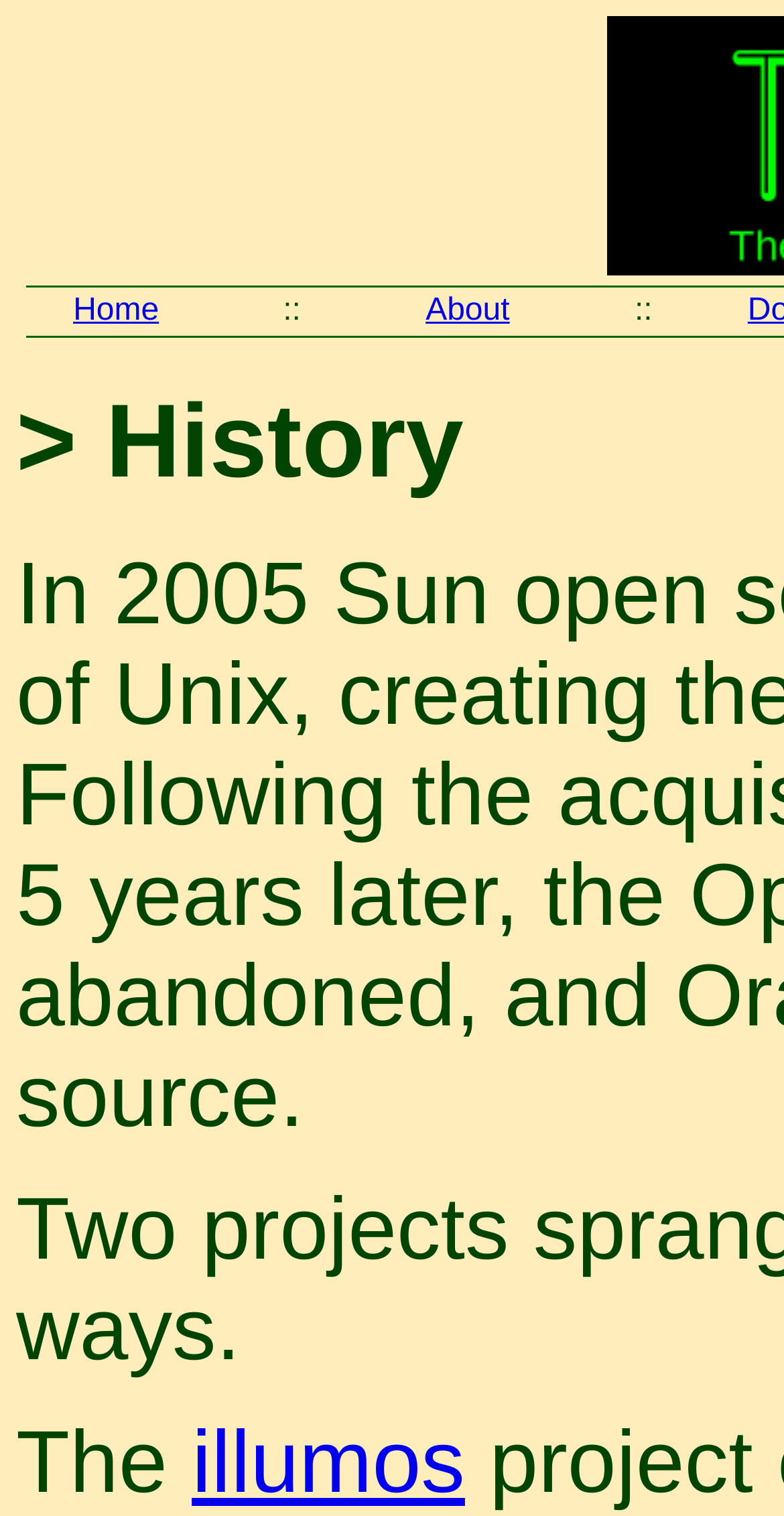Observe the image and answer the following question in detail: What is the text next to 'illumos'?

I found the text next to 'illumos' by looking at the StaticText element that is closest to the 'illumos' link. The StaticText element has the OCR text 'The', so that is the answer.